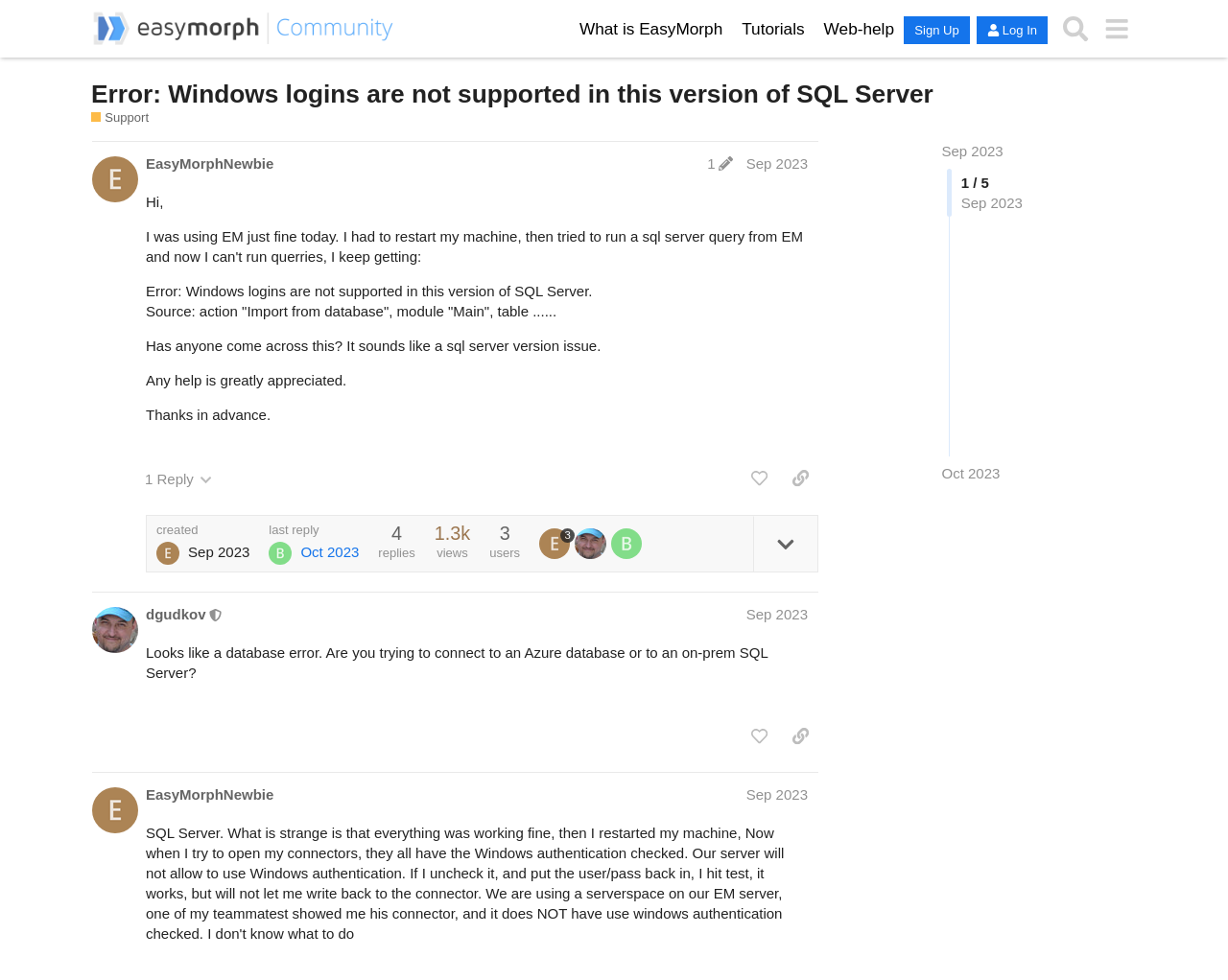Determine the coordinates of the bounding box that should be clicked to complete the instruction: "Click on the 'Sign Up' button". The coordinates should be represented by four float numbers between 0 and 1: [left, top, right, bottom].

[0.736, 0.017, 0.79, 0.045]